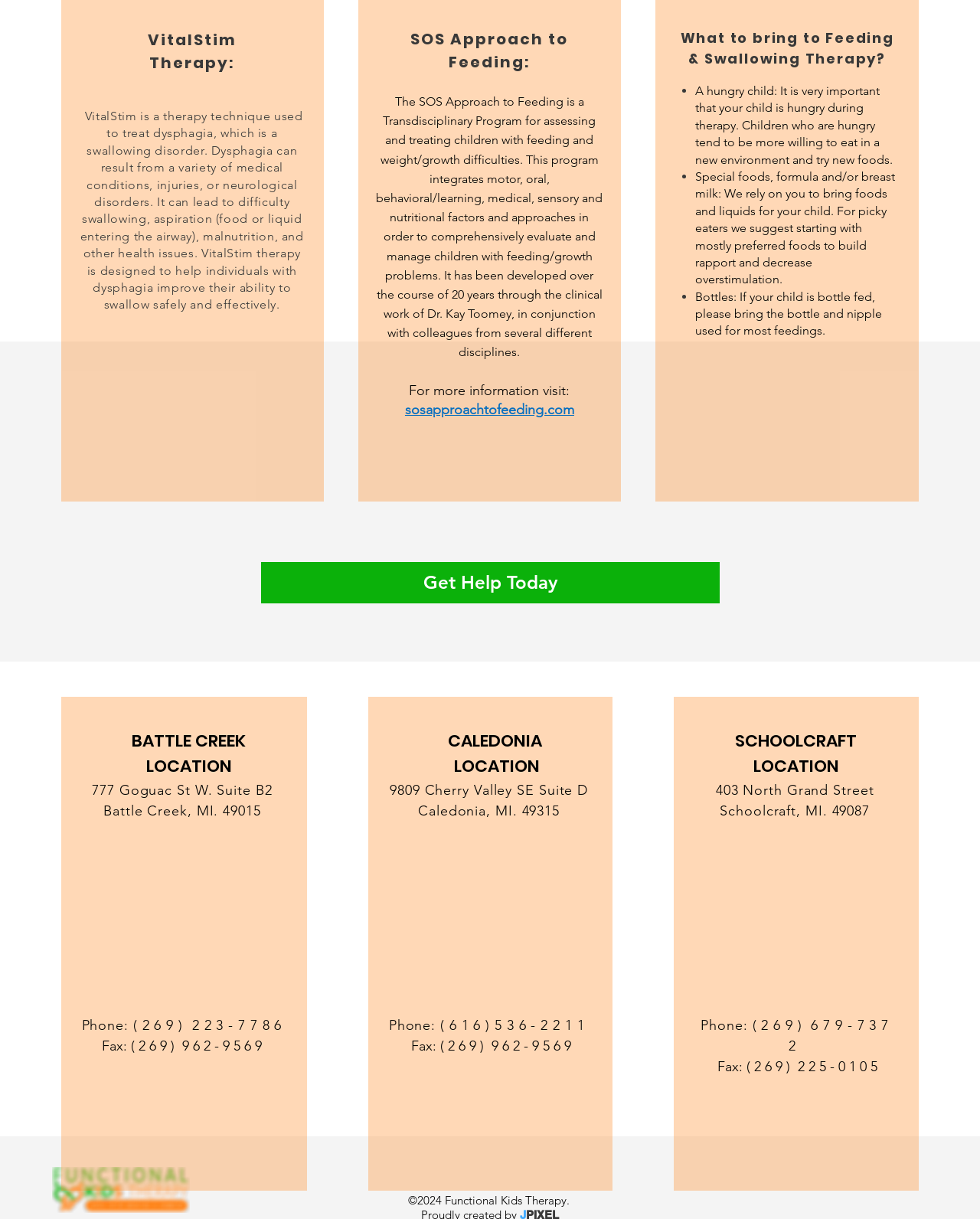What is the name of the therapy technique?
Using the information from the image, give a concise answer in one word or a short phrase.

VitalStim